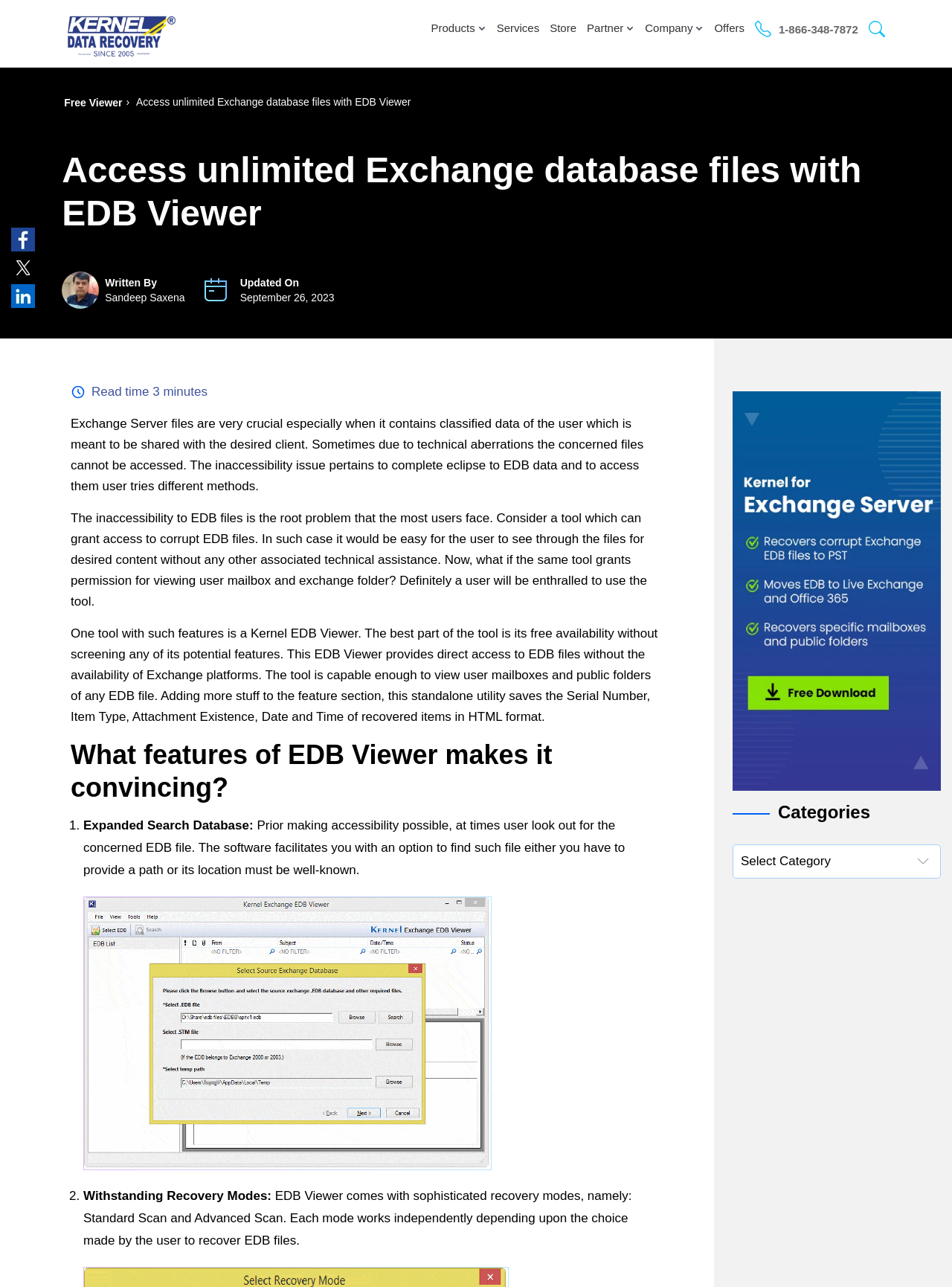Determine the bounding box for the UI element that matches this description: "Services".

[0.516, 0.01, 0.572, 0.033]